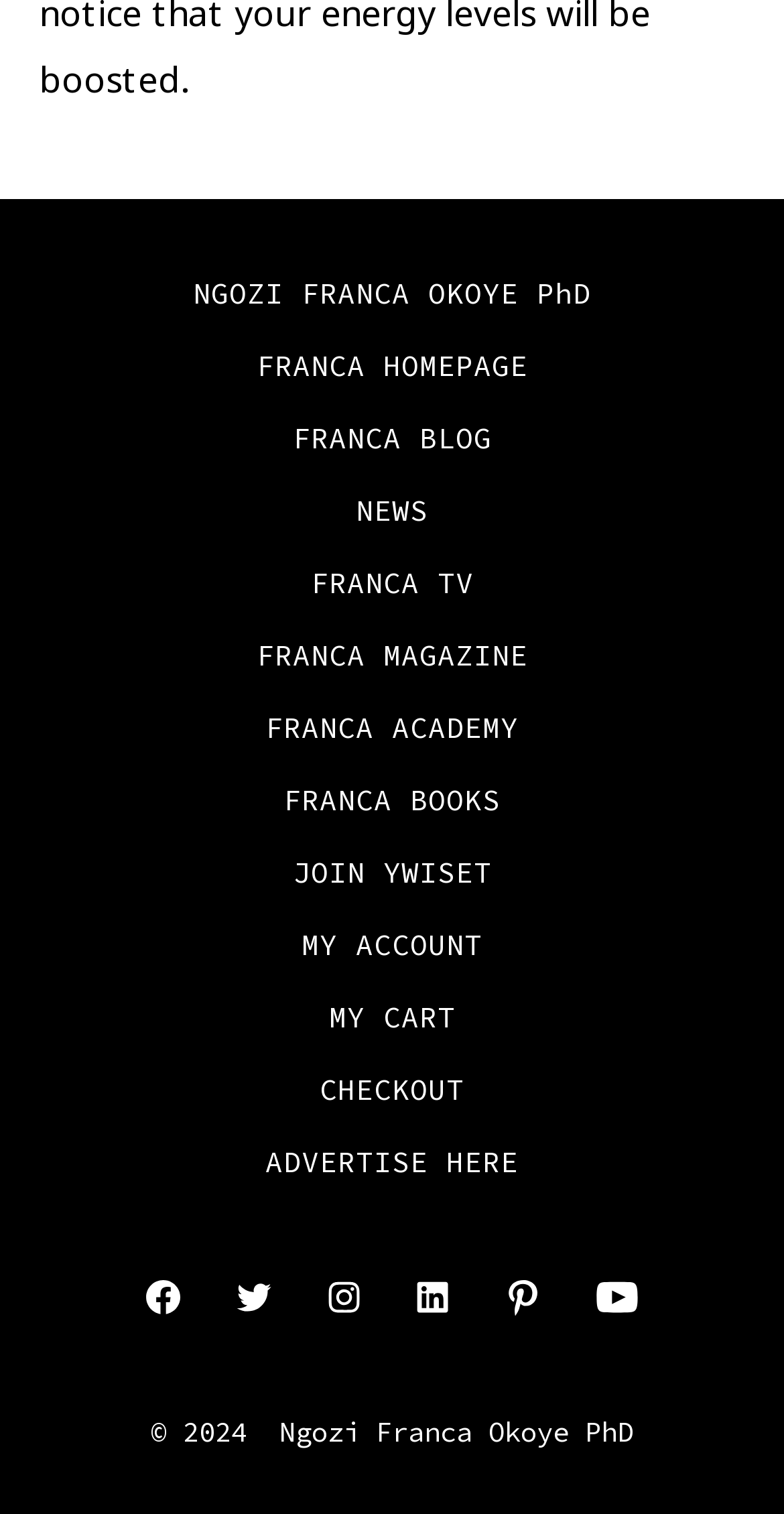Show me the bounding box coordinates of the clickable region to achieve the task as per the instruction: "check my account".

[0.226, 0.6, 0.774, 0.648]